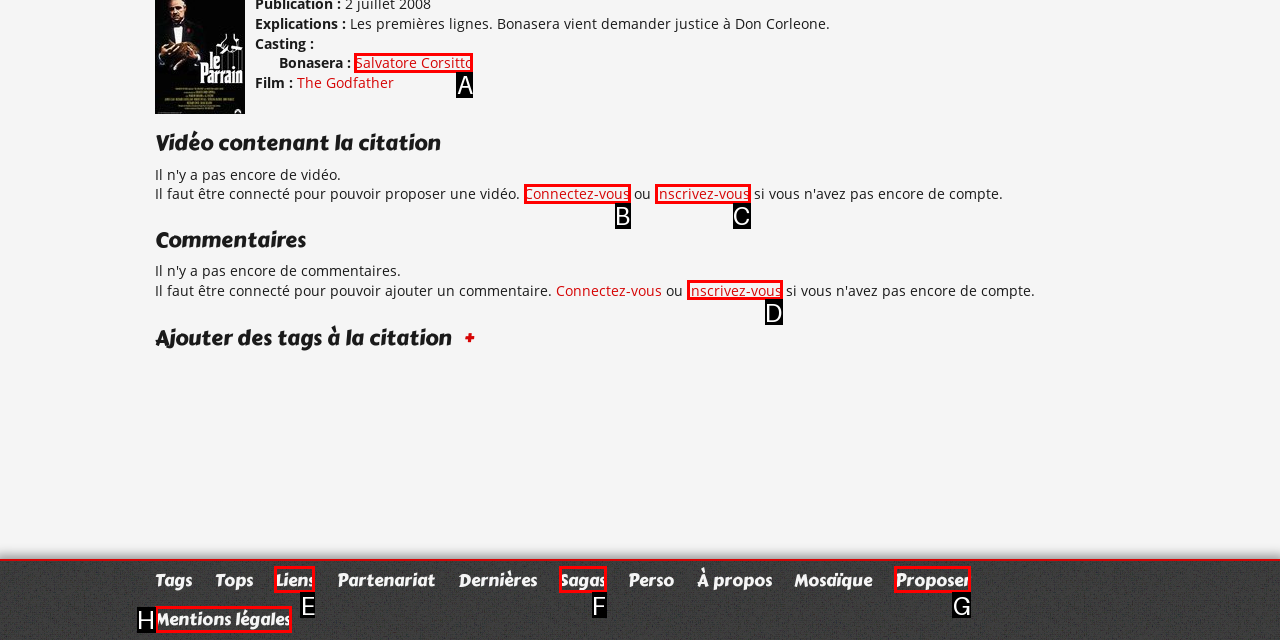Determine the HTML element that best matches this description: Mentions légales from the given choices. Respond with the corresponding letter.

H